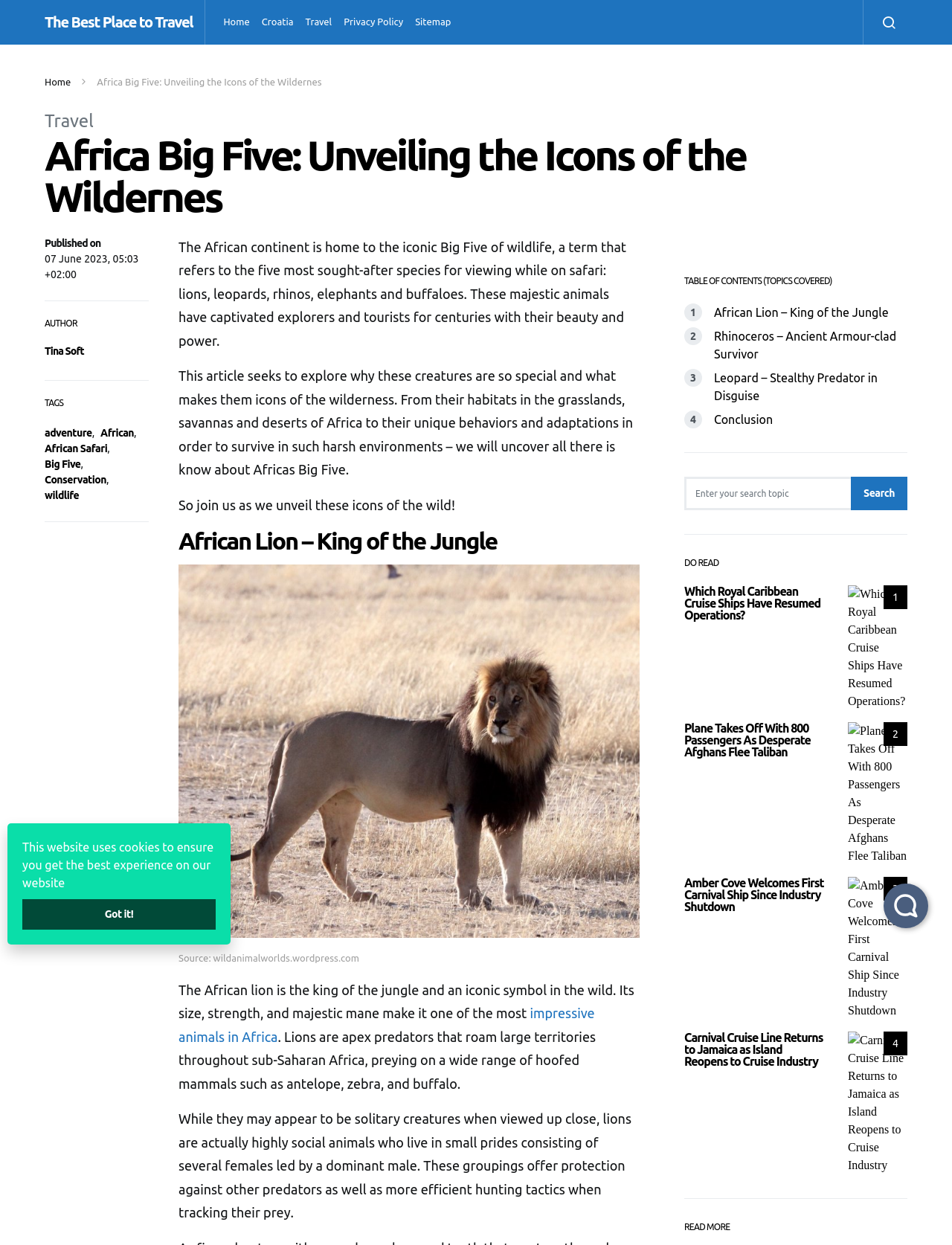Please identify the bounding box coordinates of the element I need to click to follow this instruction: "View the image of the African lion".

[0.188, 0.453, 0.672, 0.753]